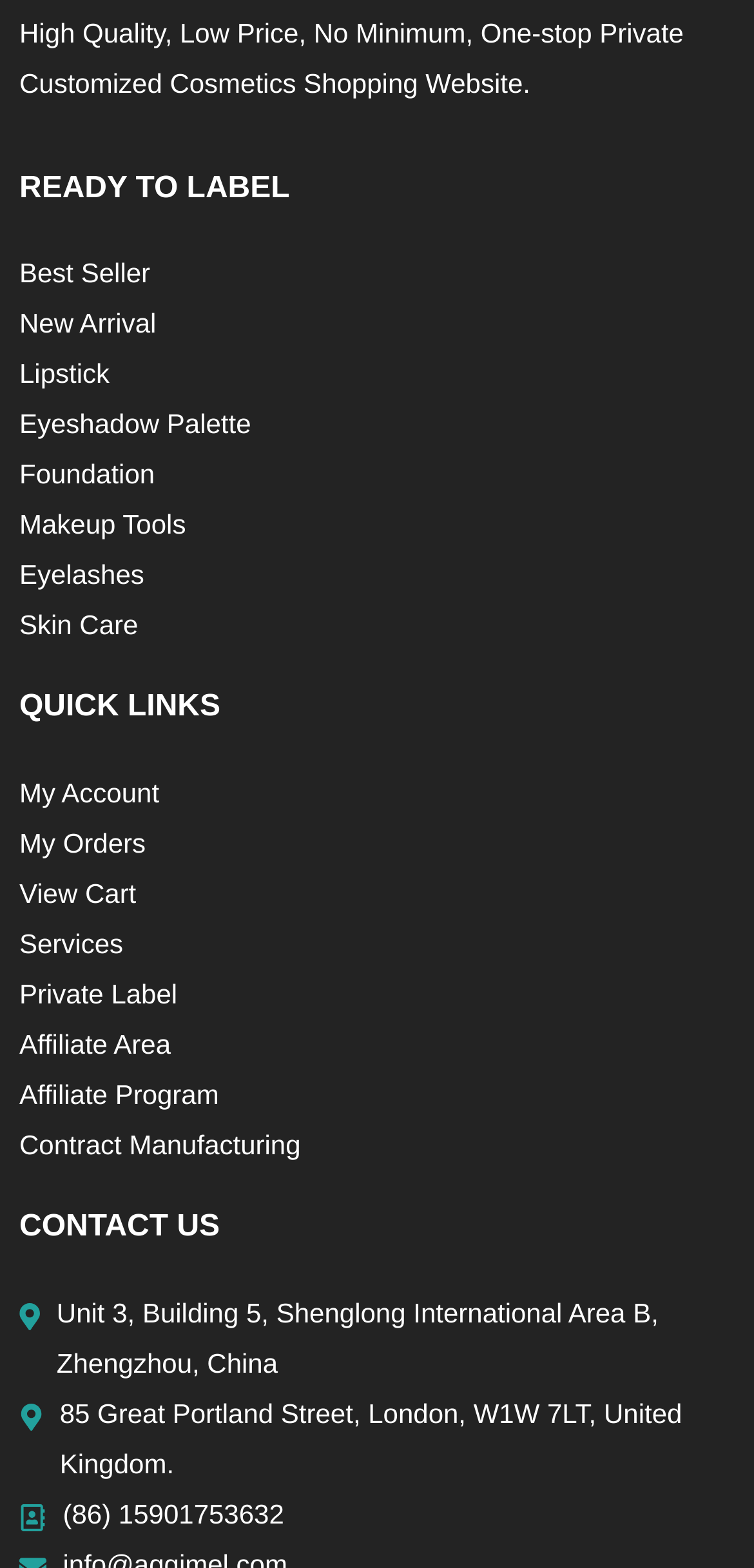How many contact addresses are provided on this webpage?
From the screenshot, provide a brief answer in one word or phrase.

2